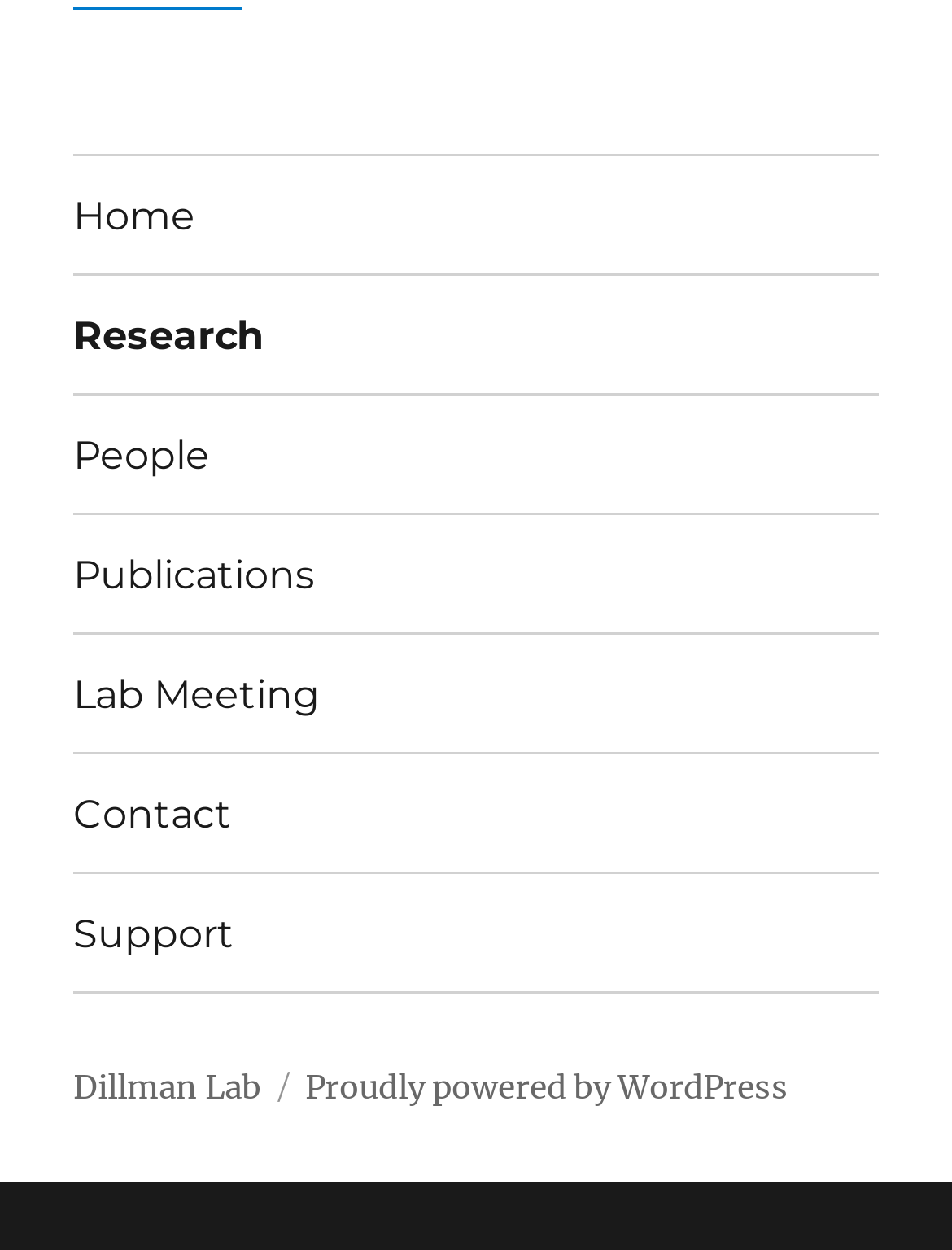Return the bounding box coordinates of the UI element that corresponds to this description: "People". The coordinates must be given as four float numbers in the range of 0 and 1, [left, top, right, bottom].

[0.077, 0.317, 0.923, 0.411]